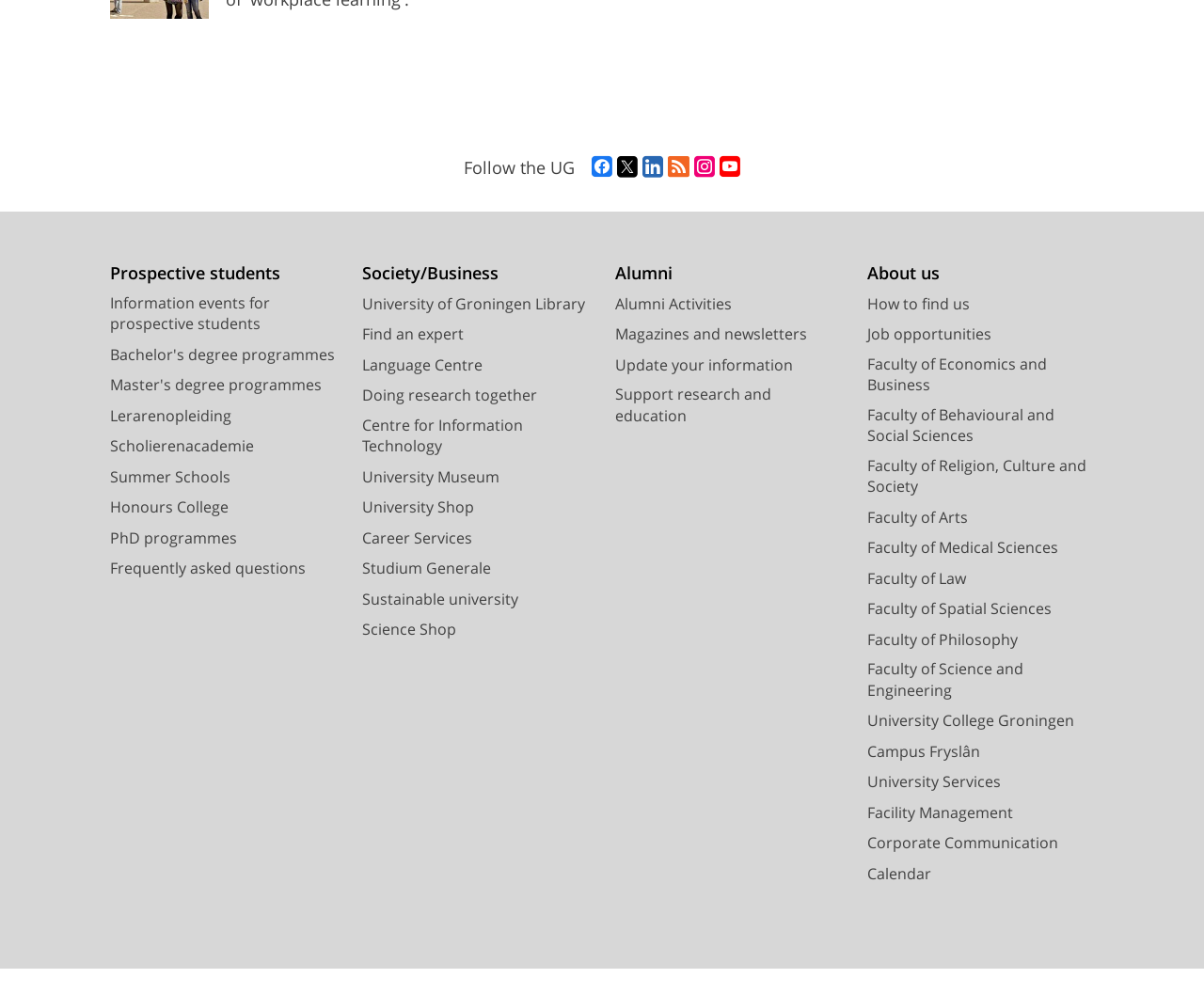Predict the bounding box coordinates of the area that should be clicked to accomplish the following instruction: "read the full article". The bounding box coordinates should consist of four float numbers between 0 and 1, i.e., [left, top, right, bottom].

None